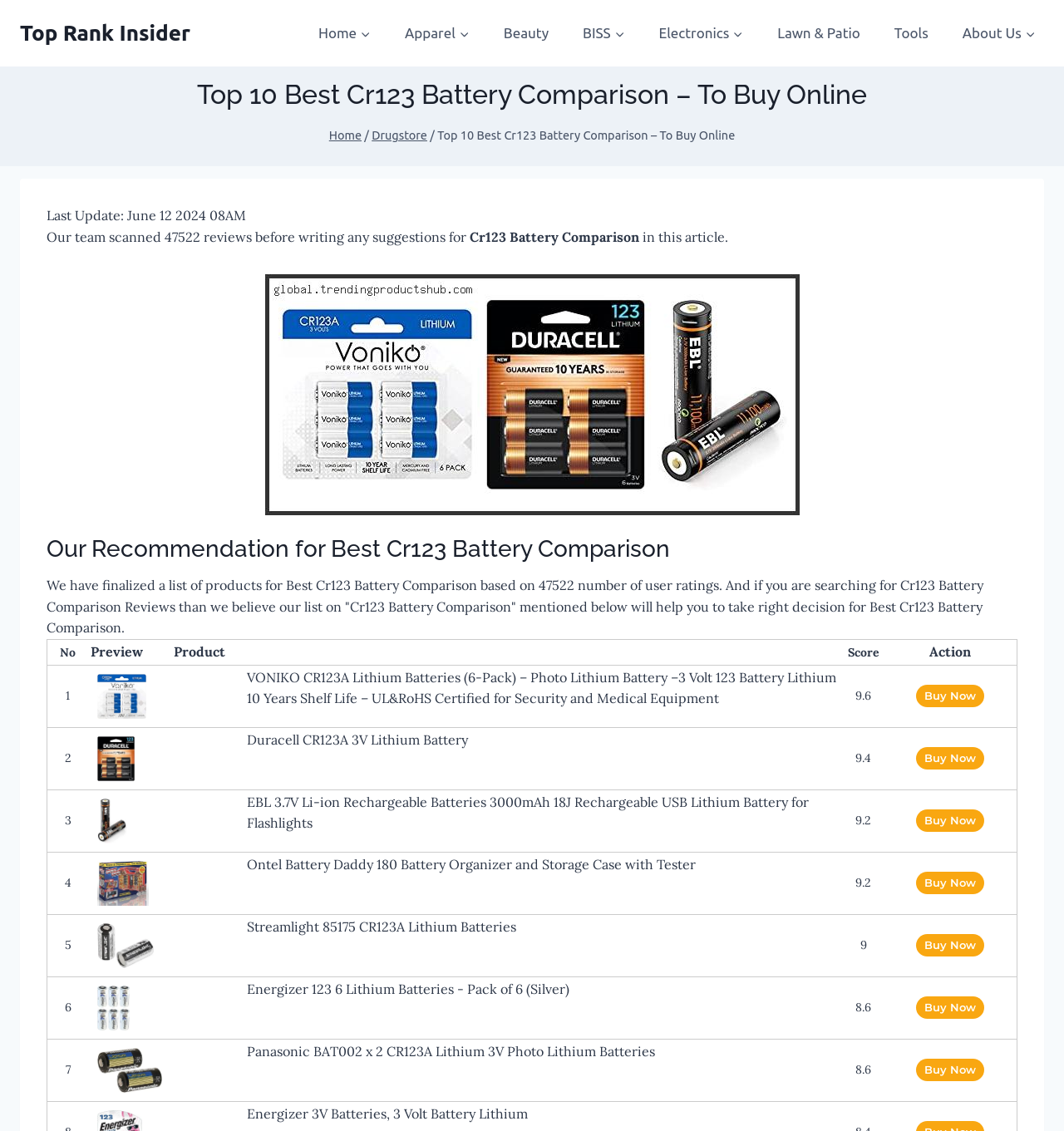Pinpoint the bounding box coordinates of the area that should be clicked to complete the following instruction: "Buy the 'VONIKO CR123A Lithium Batteries' product". The coordinates must be given as four float numbers between 0 and 1, i.e., [left, top, right, bottom].

[0.861, 0.606, 0.925, 0.625]